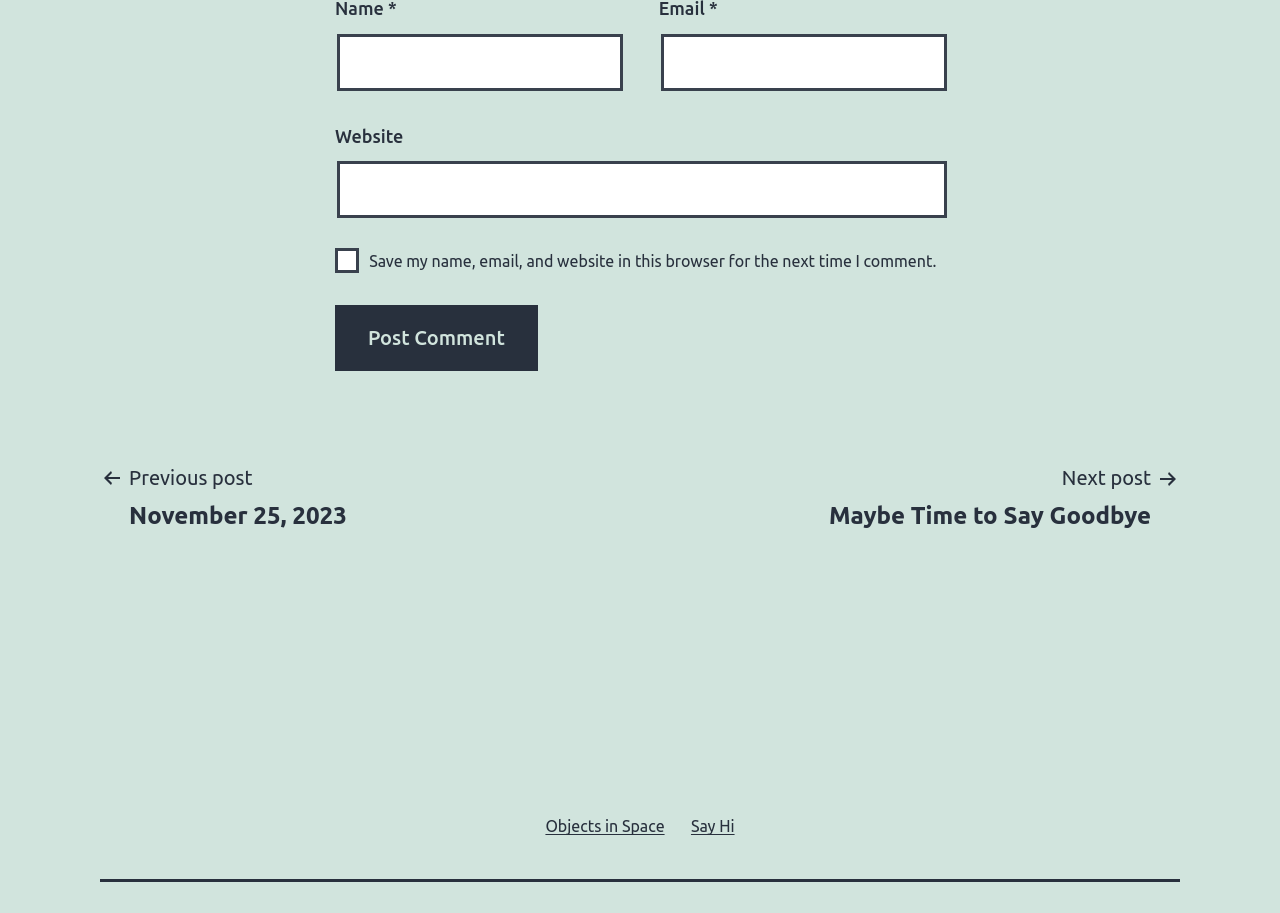Provide the bounding box coordinates for the area that should be clicked to complete the instruction: "Check the save my information checkbox".

[0.262, 0.271, 0.281, 0.299]